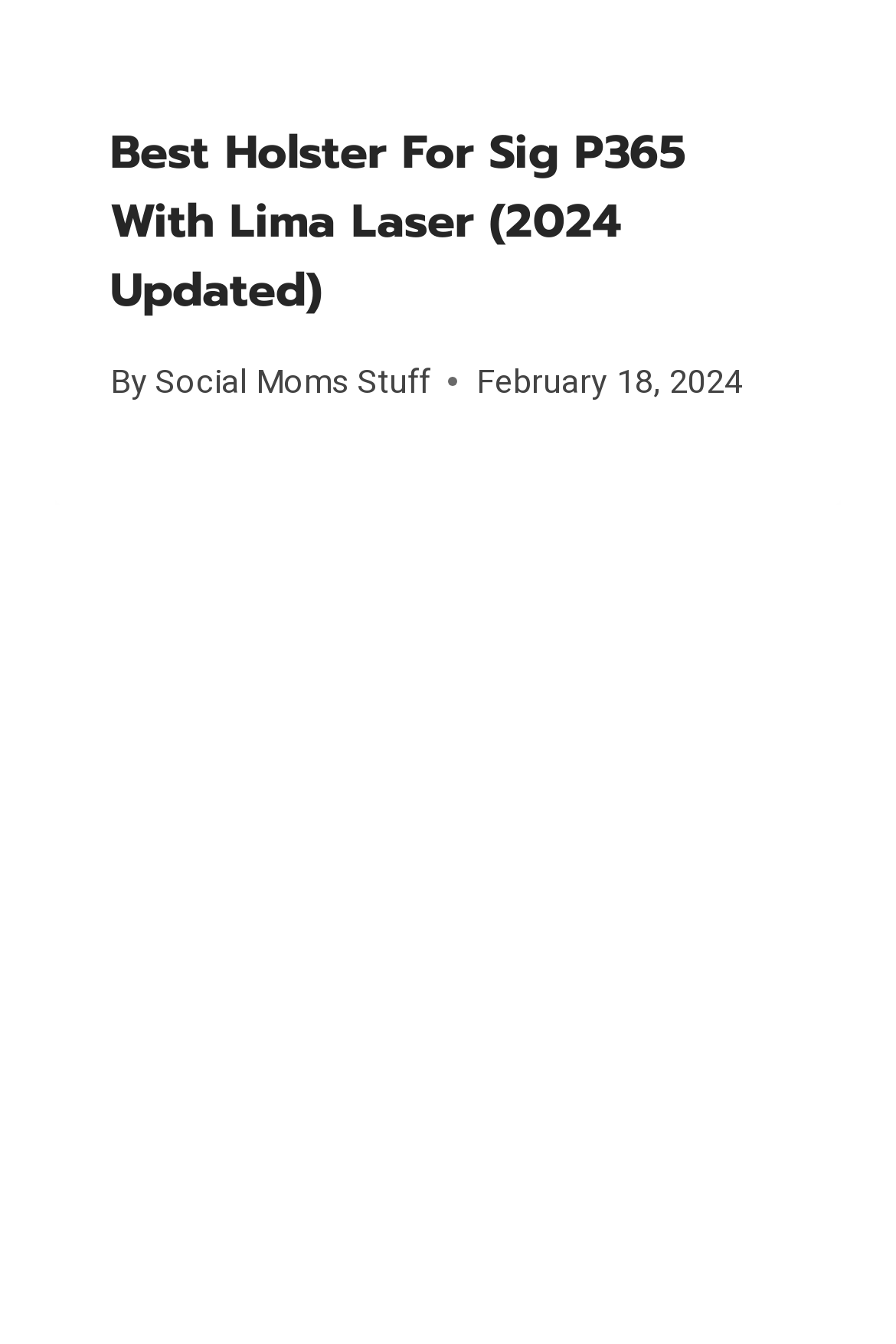What is the topic of the article?
Answer the question using a single word or phrase, according to the image.

Best Holster For Sig P365 With Lima Laser